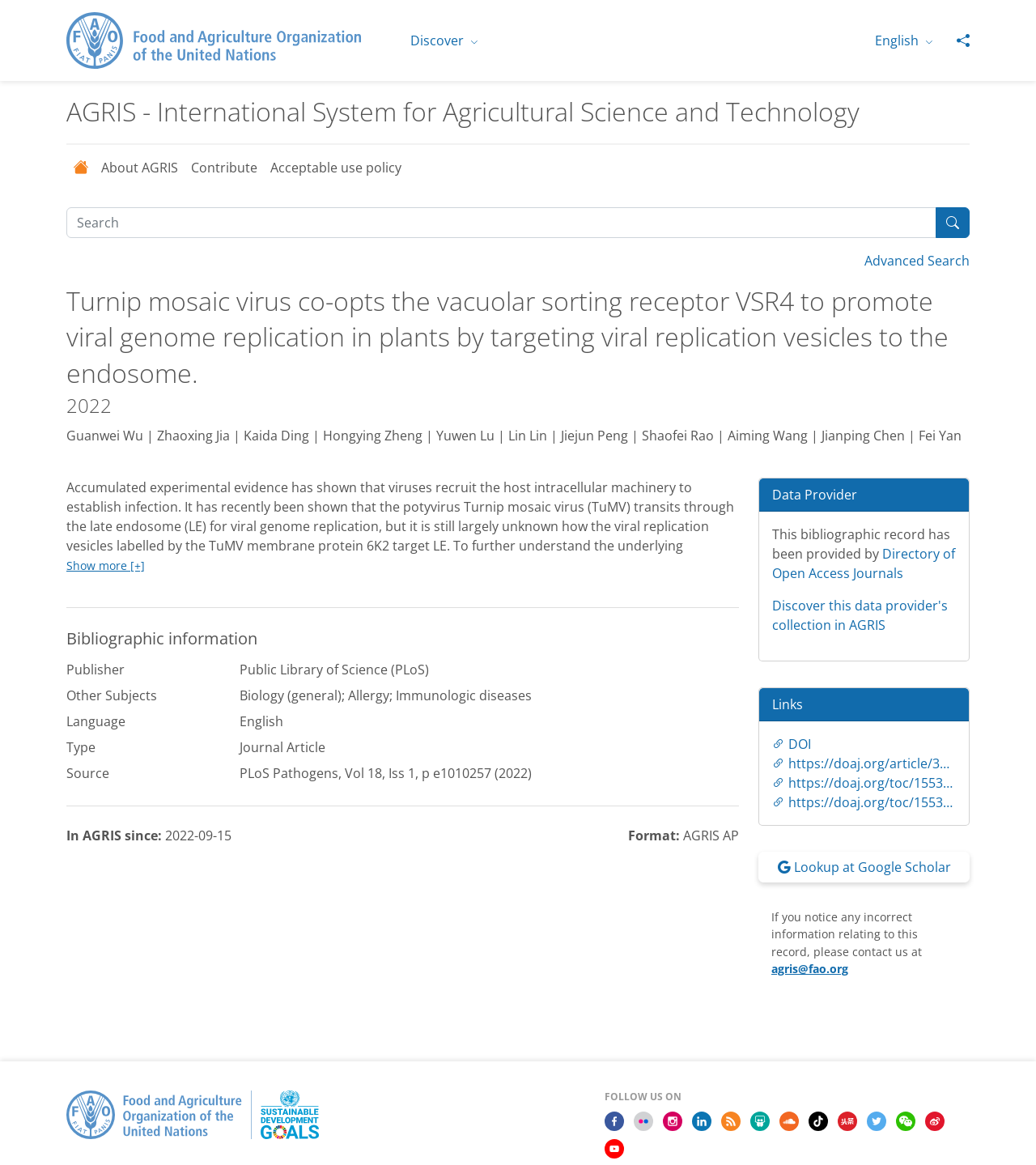What is the DOI of the article?
Give a single word or phrase answer based on the content of the image.

DOI